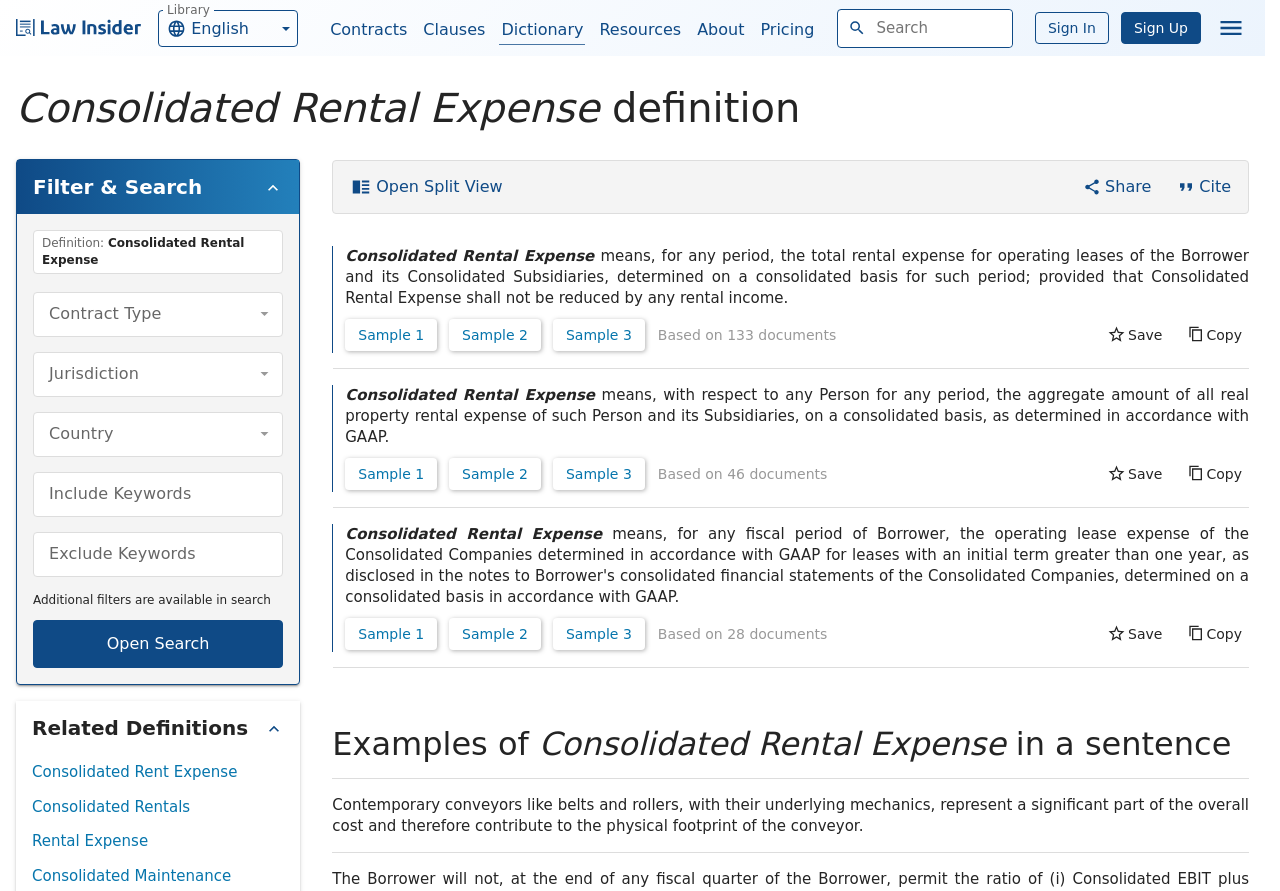Please specify the bounding box coordinates for the clickable region that will help you carry out the instruction: "Copy the definition".

[0.923, 0.358, 0.976, 0.394]